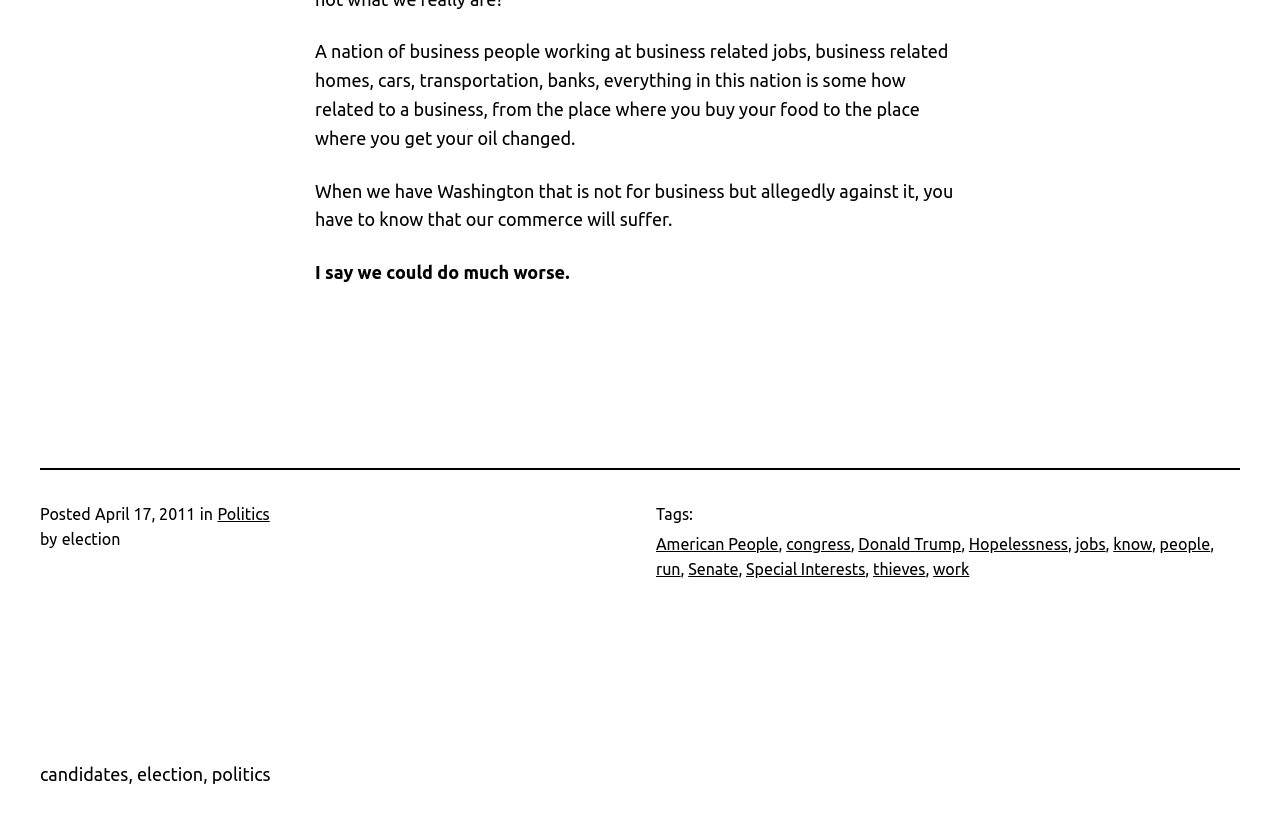What is the author's tone in this article?
Please describe in detail the information shown in the image to answer the question.

The author's tone can be inferred from the language used, which expresses a sense of frustration and disappointment with the current state of politics. The text mentions 'hopelessness' and 'thieves', which suggests a critical tone towards the political system.